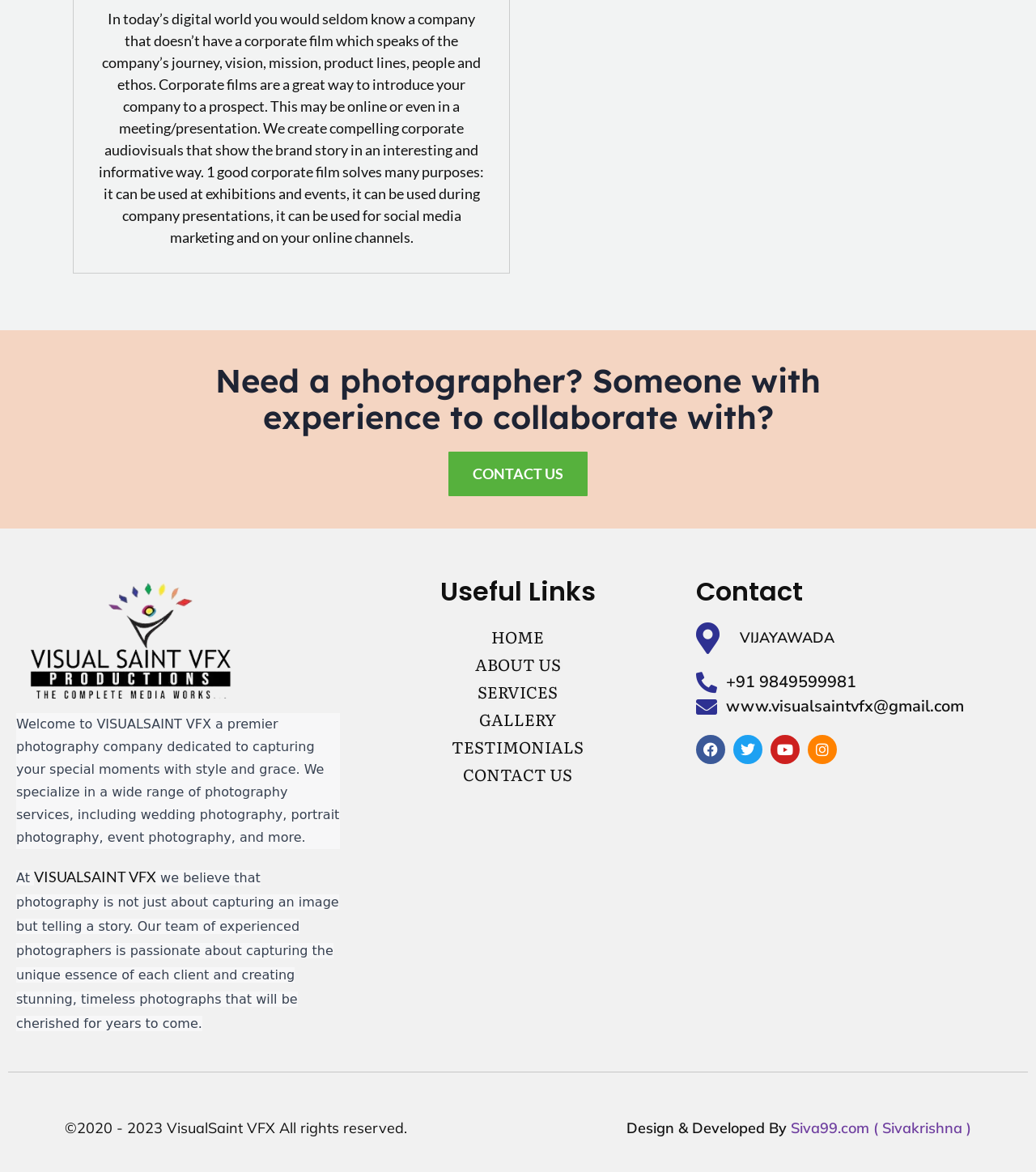Please identify the bounding box coordinates of the element's region that I should click in order to complete the following instruction: "Browse news in the Politics category". The bounding box coordinates consist of four float numbers between 0 and 1, i.e., [left, top, right, bottom].

None